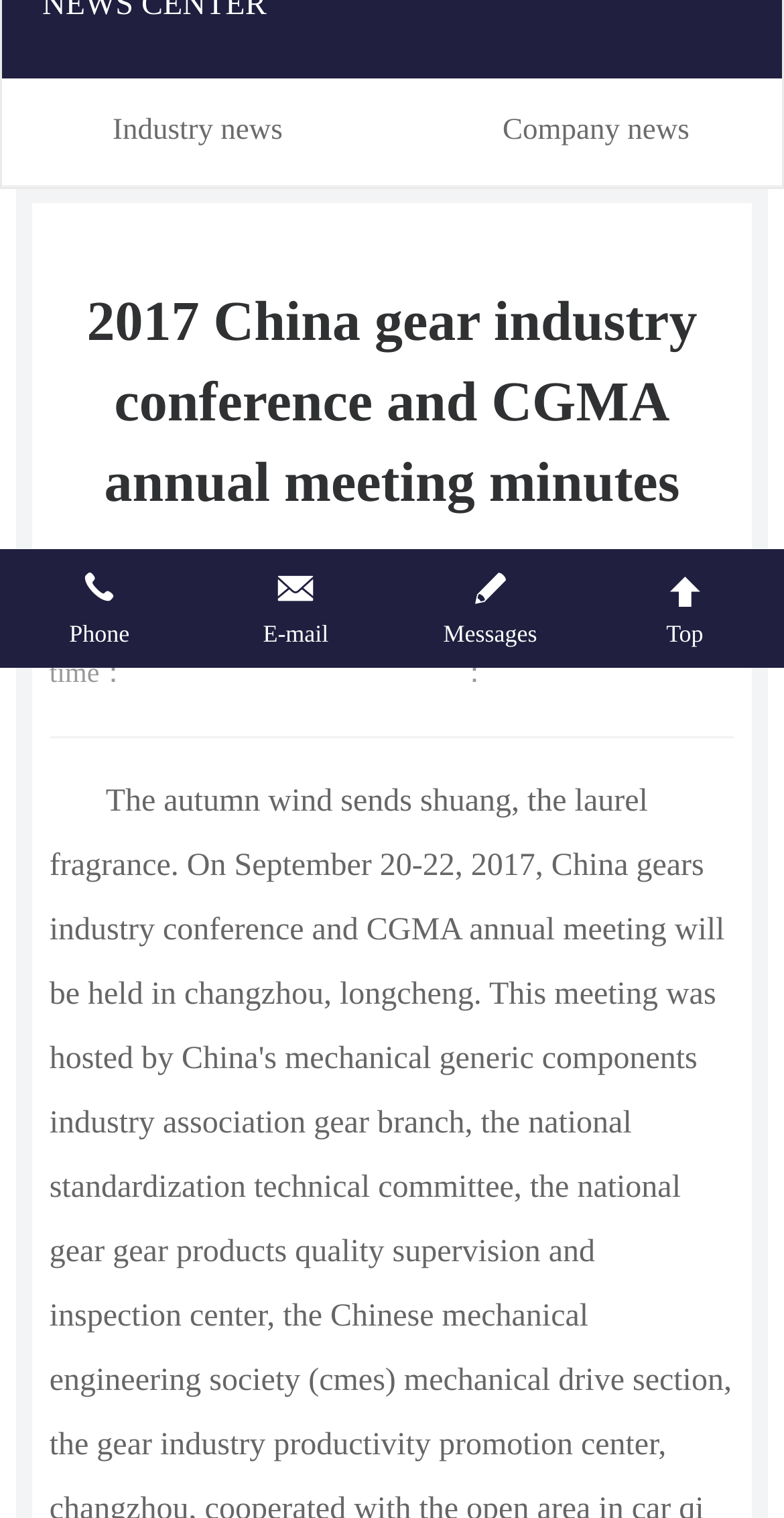Locate the bounding box coordinates of the UI element described by: "STRENGTH". The bounding box coordinates should consist of four float numbers between 0 and 1, i.e., [left, top, right, bottom].

[0.09, 0.16, 0.91, 0.239]